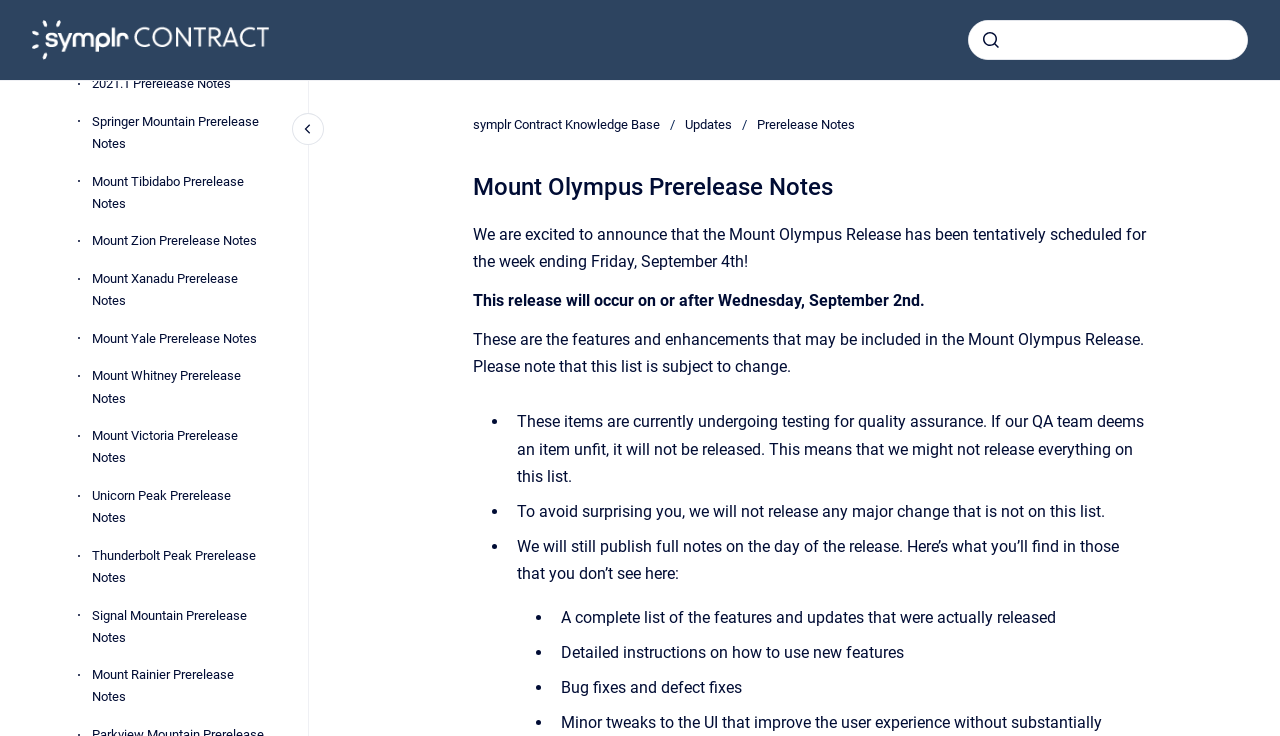Identify the coordinates of the bounding box for the element described below: "2022.1 Prerelease Notes". Return the coordinates as four float numbers between 0 and 1: [left, top, right, bottom].

[0.071, 0.039, 0.216, 0.087]